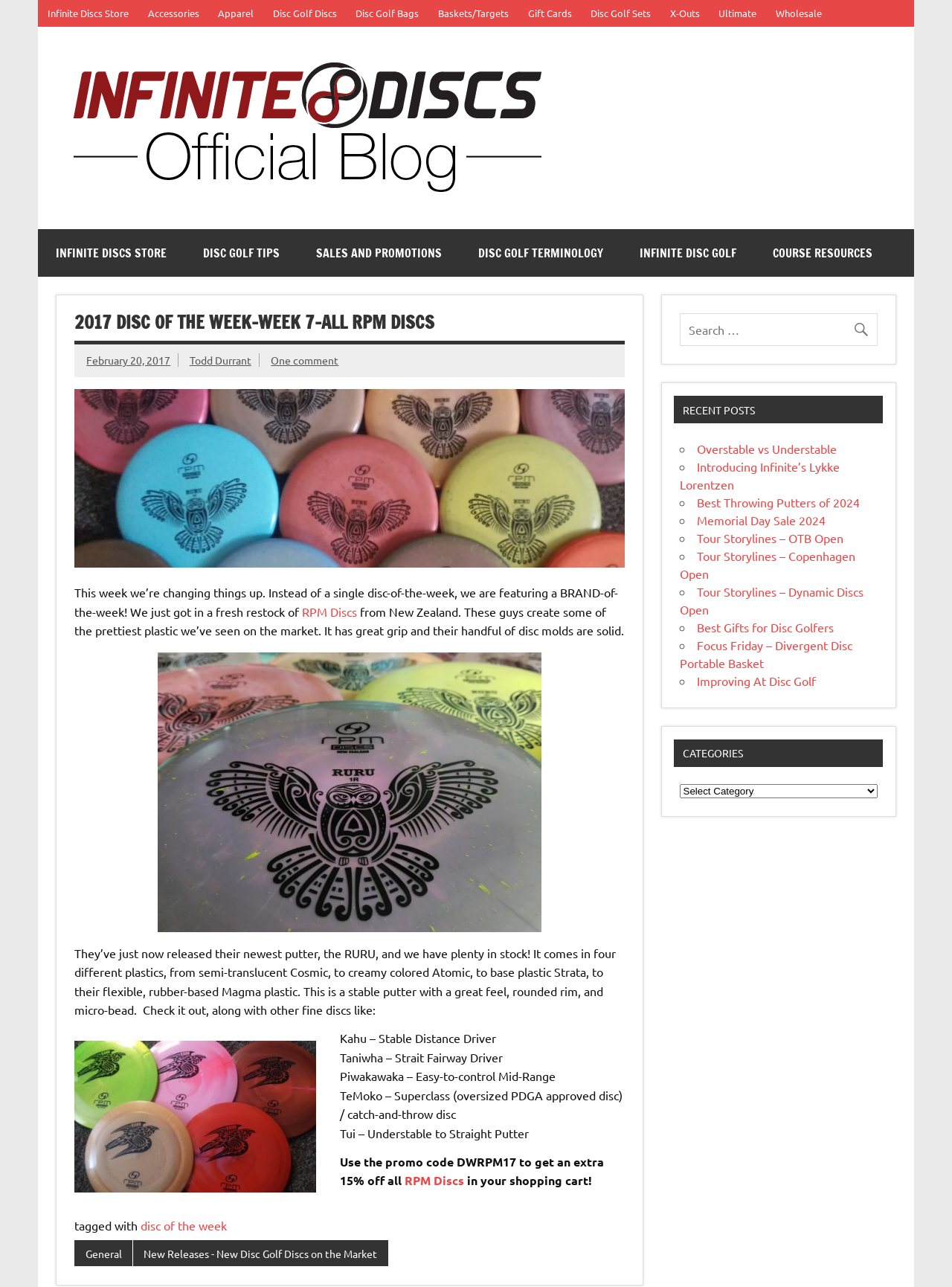Determine the bounding box for the UI element as described: "Best Gifts for Disc Golfers". The coordinates should be represented as four float numbers between 0 and 1, formatted as [left, top, right, bottom].

[0.732, 0.482, 0.875, 0.493]